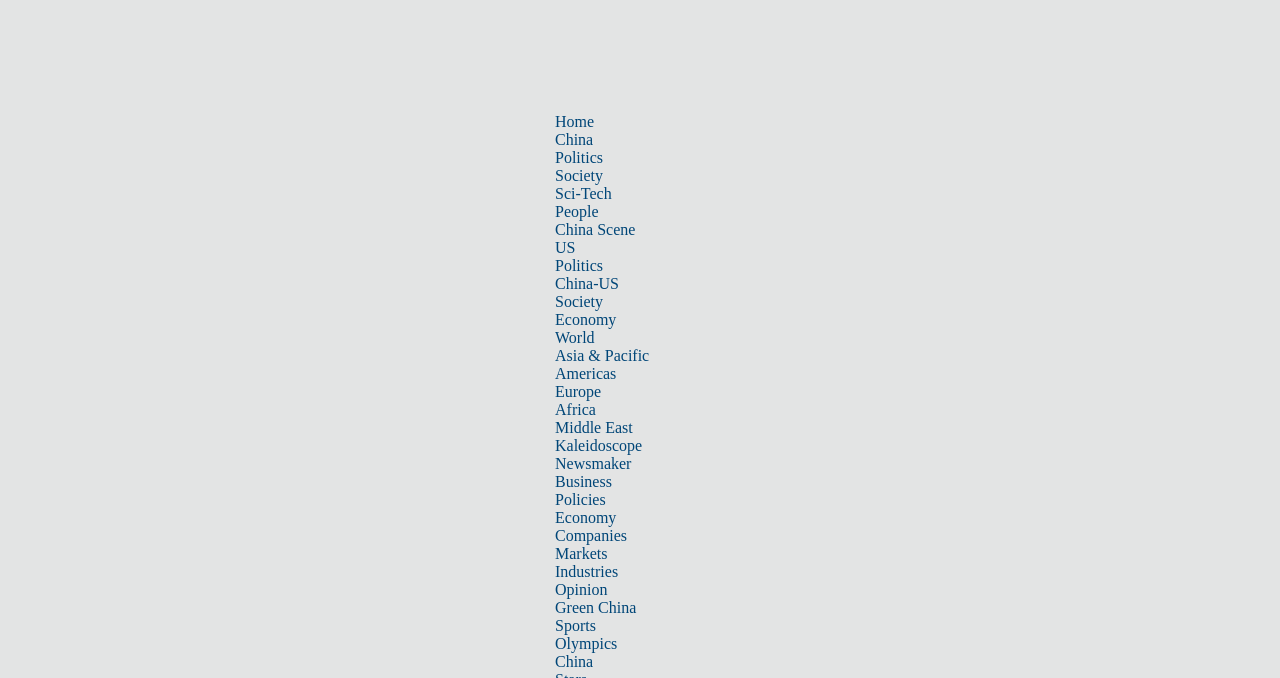Respond to the following question using a concise word or phrase: 
How many links are under the 'Business' category?

6